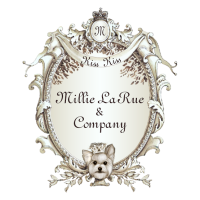Given the content of the image, can you provide a detailed answer to the question?
What type of pet is depicted at the base of the emblem?

The logo includes an artistic depiction of a dog at the base of the emblem, which suggests that the brand, Millie LaRue & Company, has a focus on pets, particularly dogs.